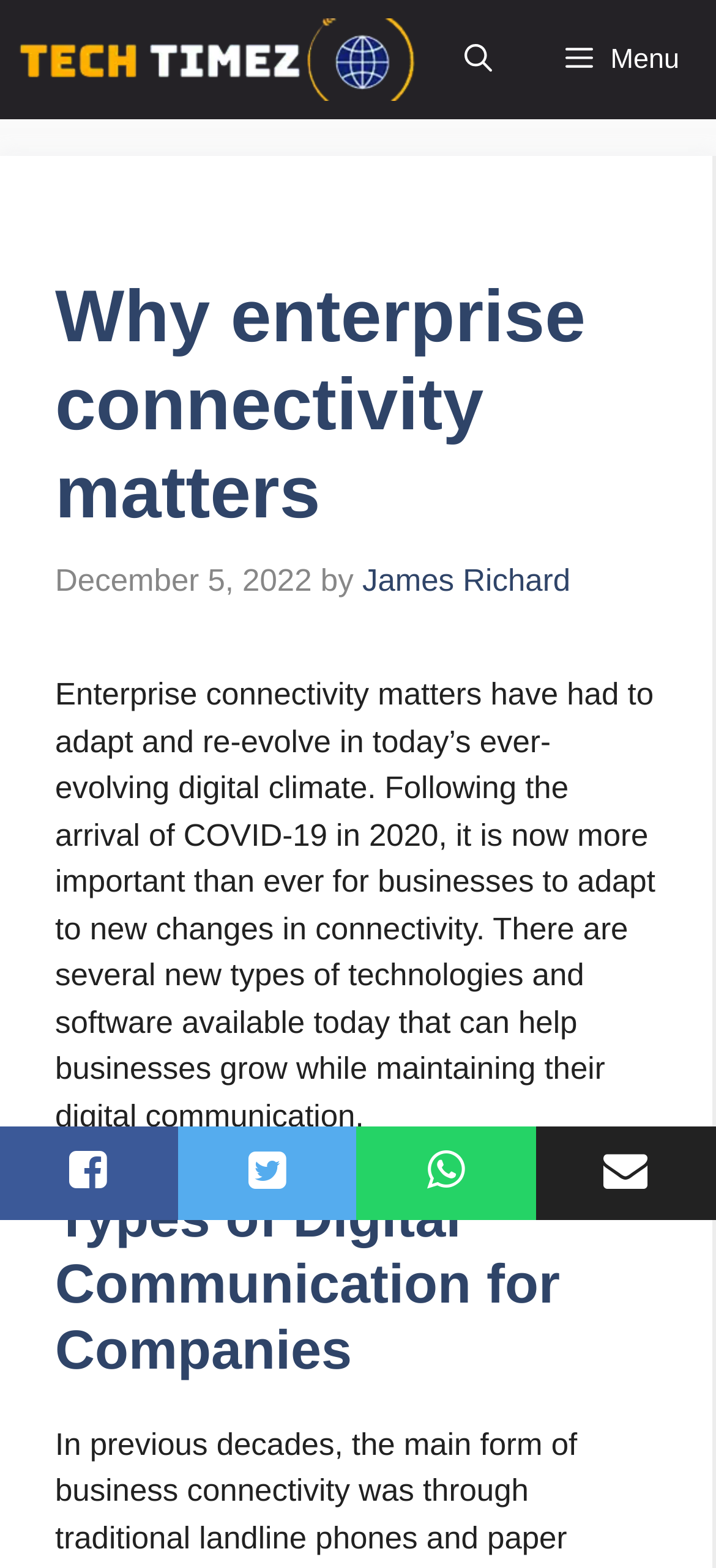How many social media links are present at the bottom of the page?
Using the information from the image, answer the question thoroughly.

I found the social media links by looking at the link elements at the bottom of the page, which contain icons represented by Unicode characters '', '', and ''.